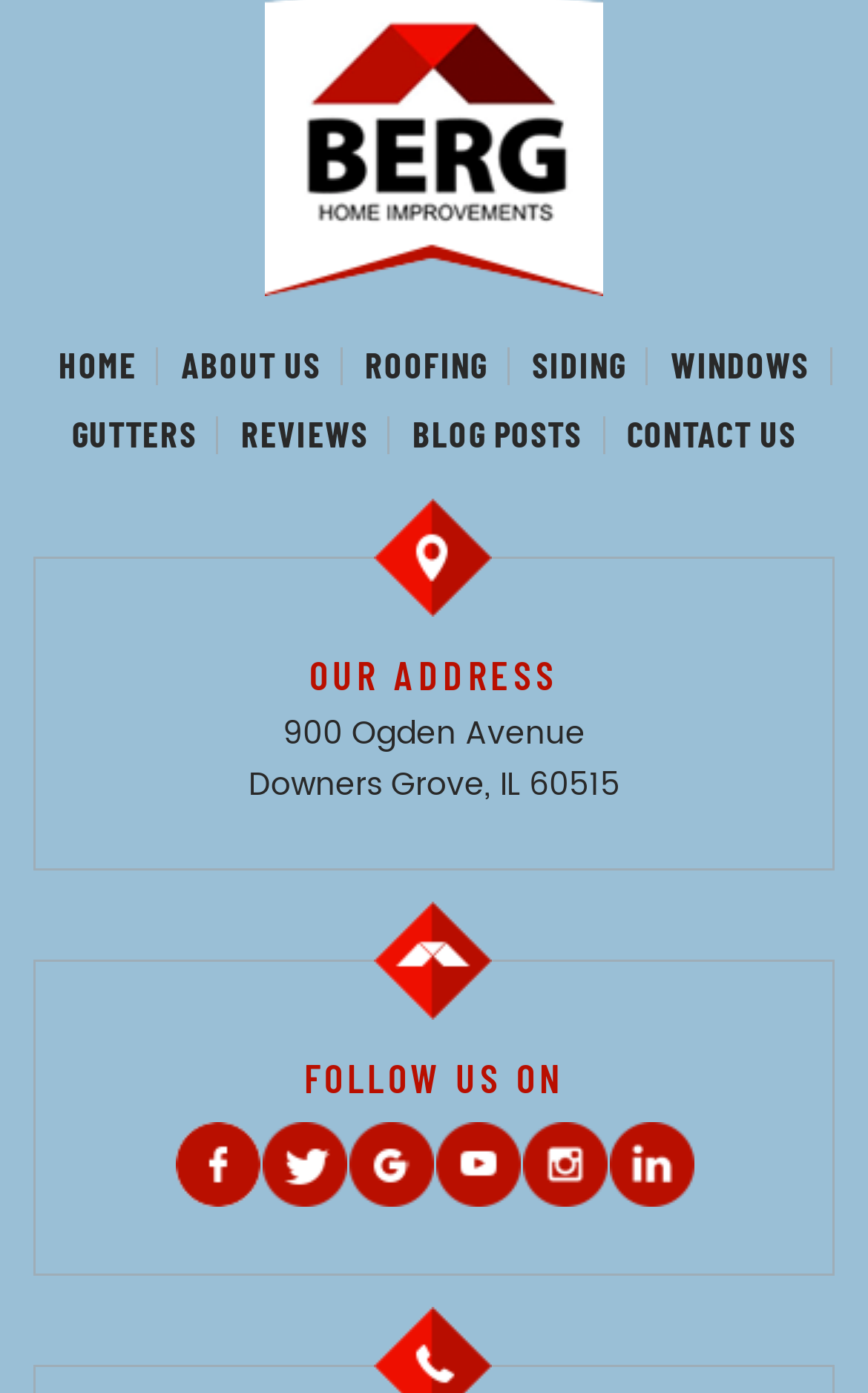How many main navigation links are there?
Refer to the image and provide a concise answer in one word or phrase.

7